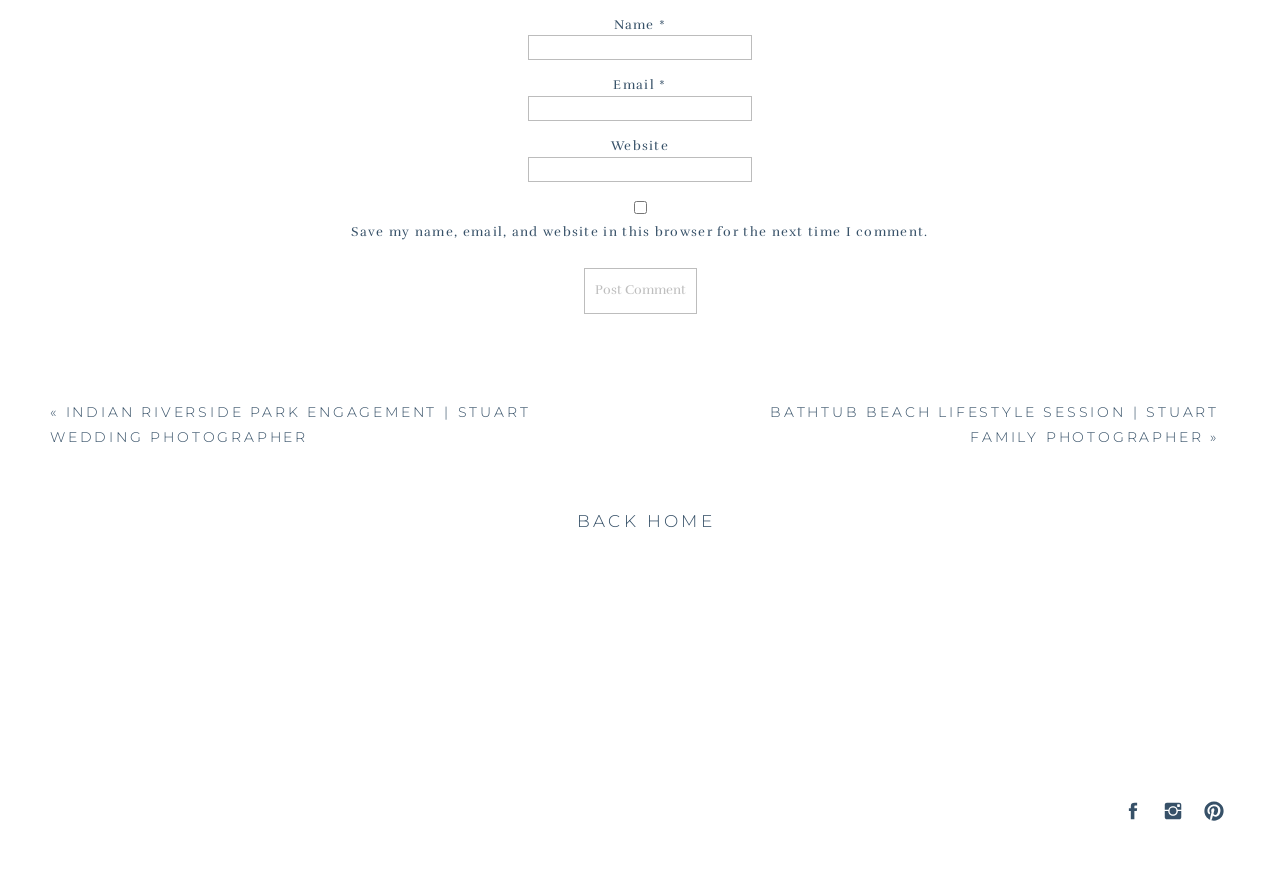Using the provided element description: "parent_node: Website name="url"", determine the bounding box coordinates of the corresponding UI element in the screenshot.

[0.412, 0.178, 0.588, 0.207]